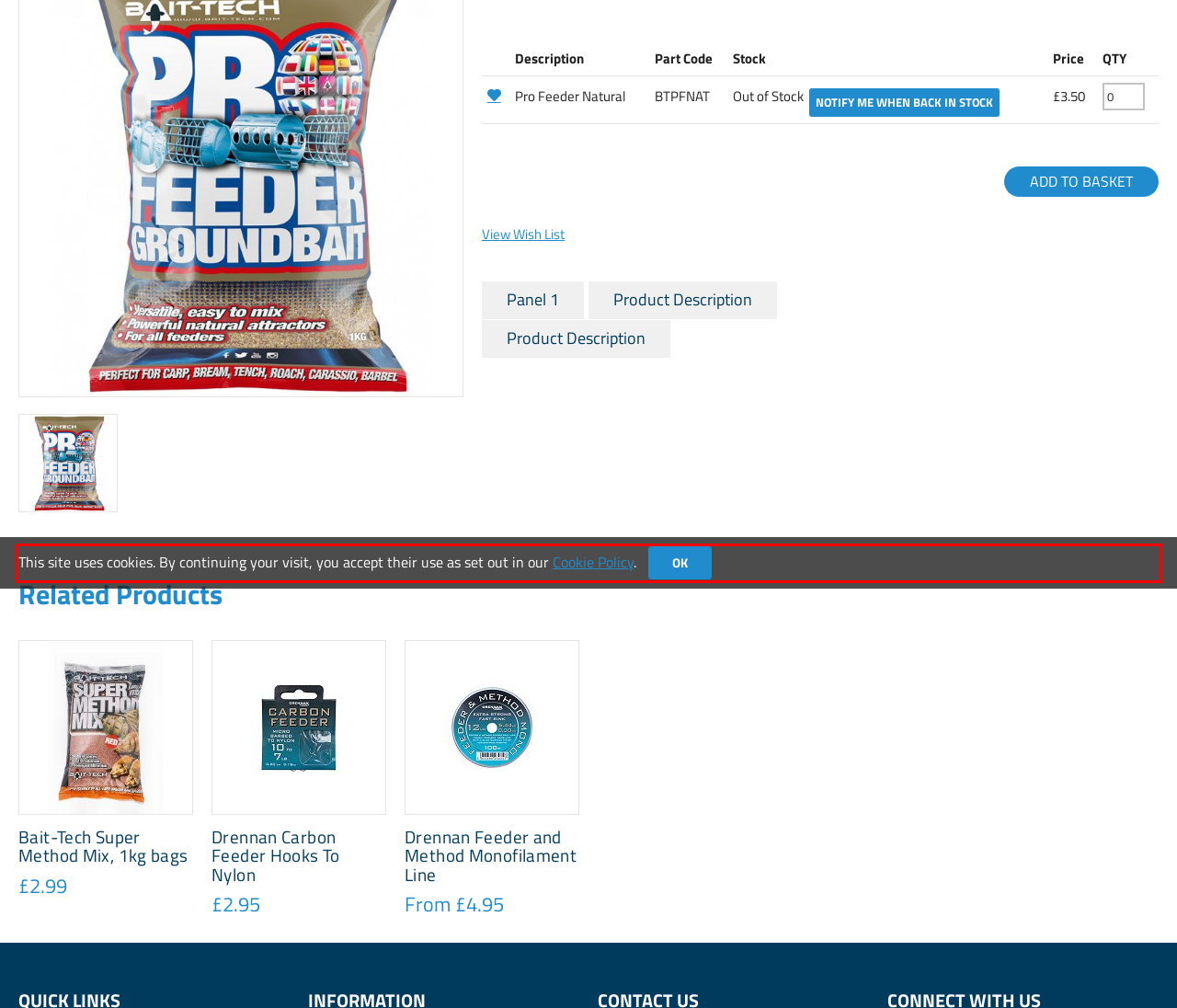Given a webpage screenshot, locate the red bounding box and extract the text content found inside it.

This site uses cookies. By continuing your visit, you accept their use as set out in our Cookie Policy. OK